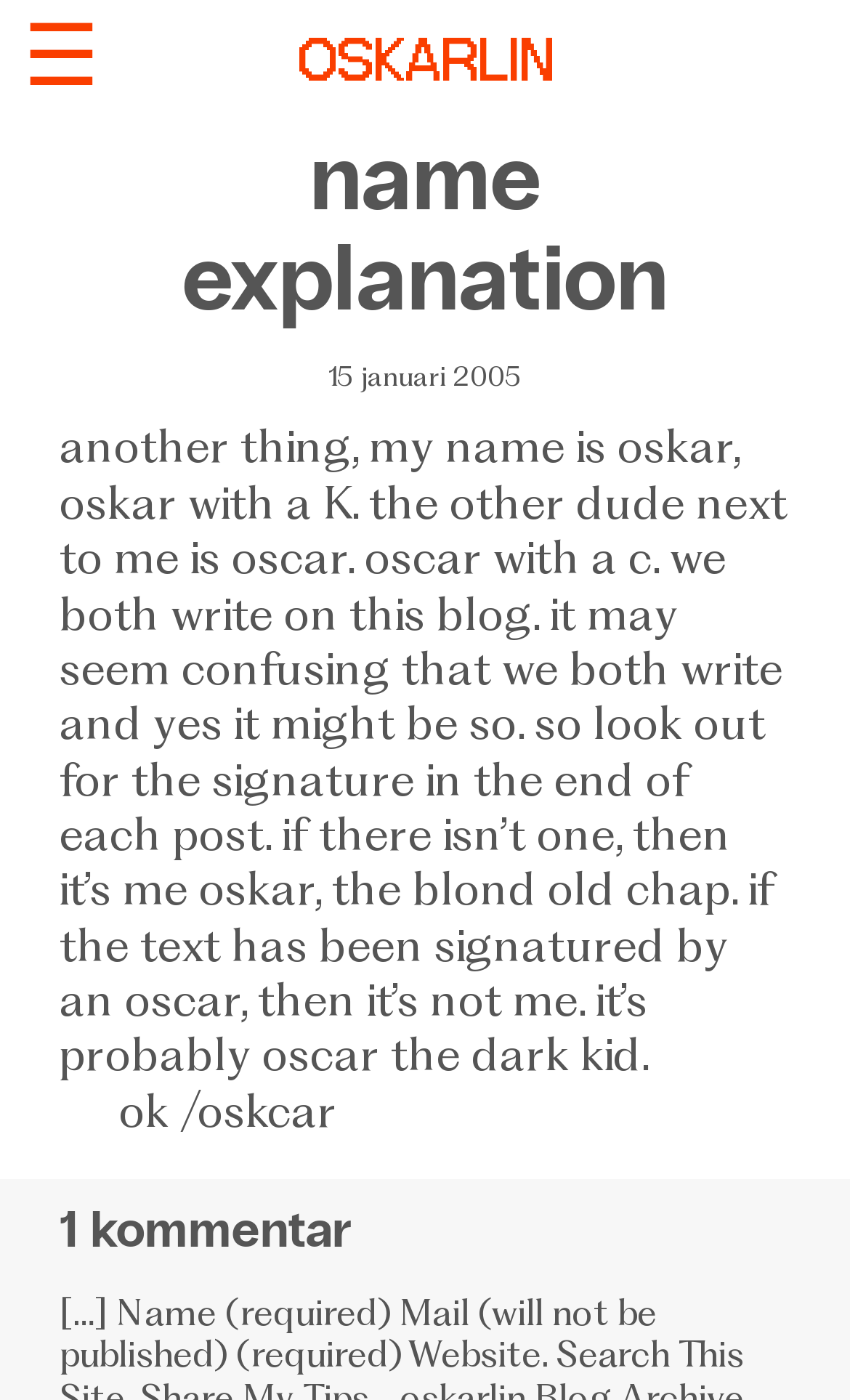Describe the webpage meticulously, covering all significant aspects.

The webpage appears to be a personal blog or journal, with a focus on the author's name explanation. At the top of the page, there is a link with the text "OSKARLIN" positioned roughly in the middle of the screen. Below this link, there is an article section that spans the entire width of the page. 

Within the article section, there is a heading that reads "name explanation" located near the top-left corner. Below this heading, there is a date "15 januari 2005" positioned roughly in the middle of the page. 

The main content of the page is a block of text that explains the author's name, Oskar, and how it differs from his colleague Oscar's name. This text block is positioned below the date and spans most of the page's width. The text explains that the author, Oskar, will sign his posts, while Oscar's posts will be signed by him. 

At the very bottom of the page, there is another text block with the phrase "ok /oskcar" positioned near the left edge of the page. Above this text block, there is a heading that reads "1 kommentar" (which means "1 comment" in Swedish) located near the bottom-left corner of the page.